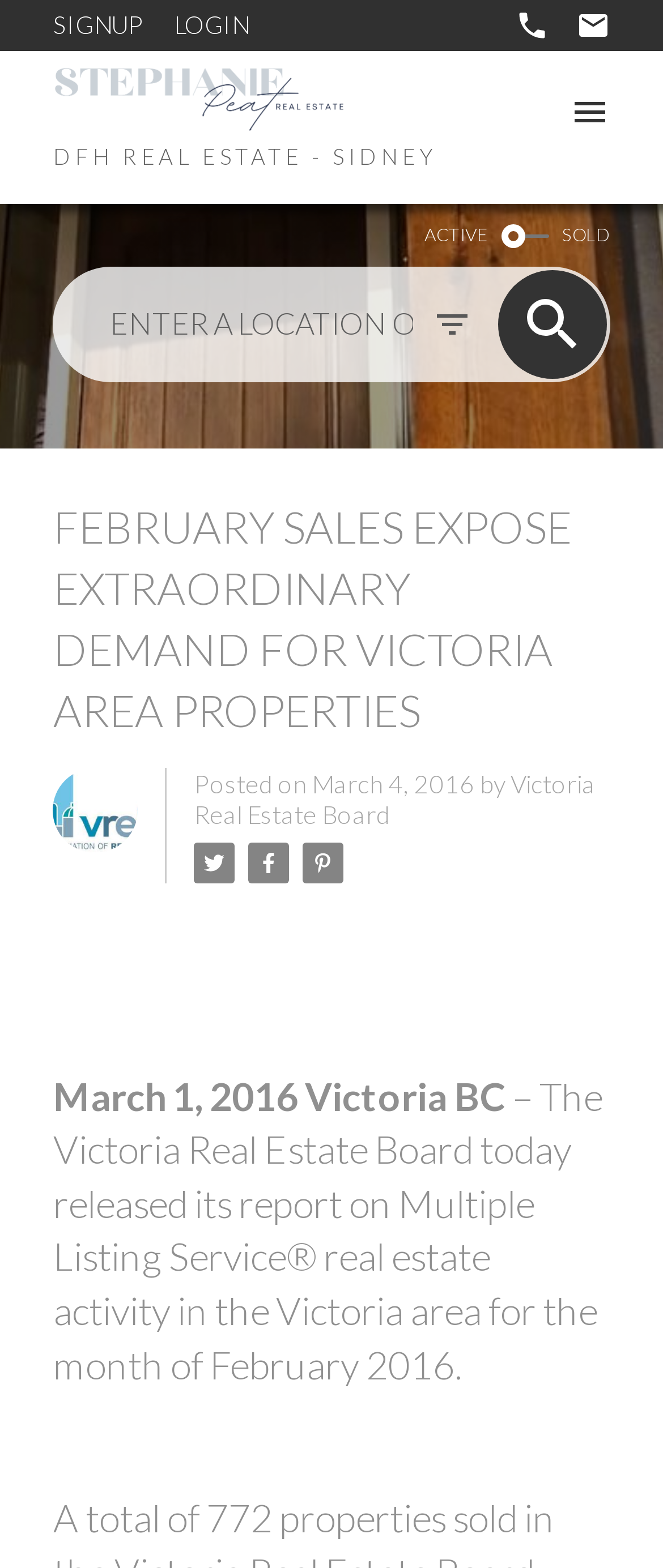Determine the bounding box of the UI element mentioned here: "DFH Real Estate - Sidney". The coordinates must be in the format [left, top, right, bottom] with values ranging from 0 to 1.

[0.08, 0.032, 0.76, 0.119]